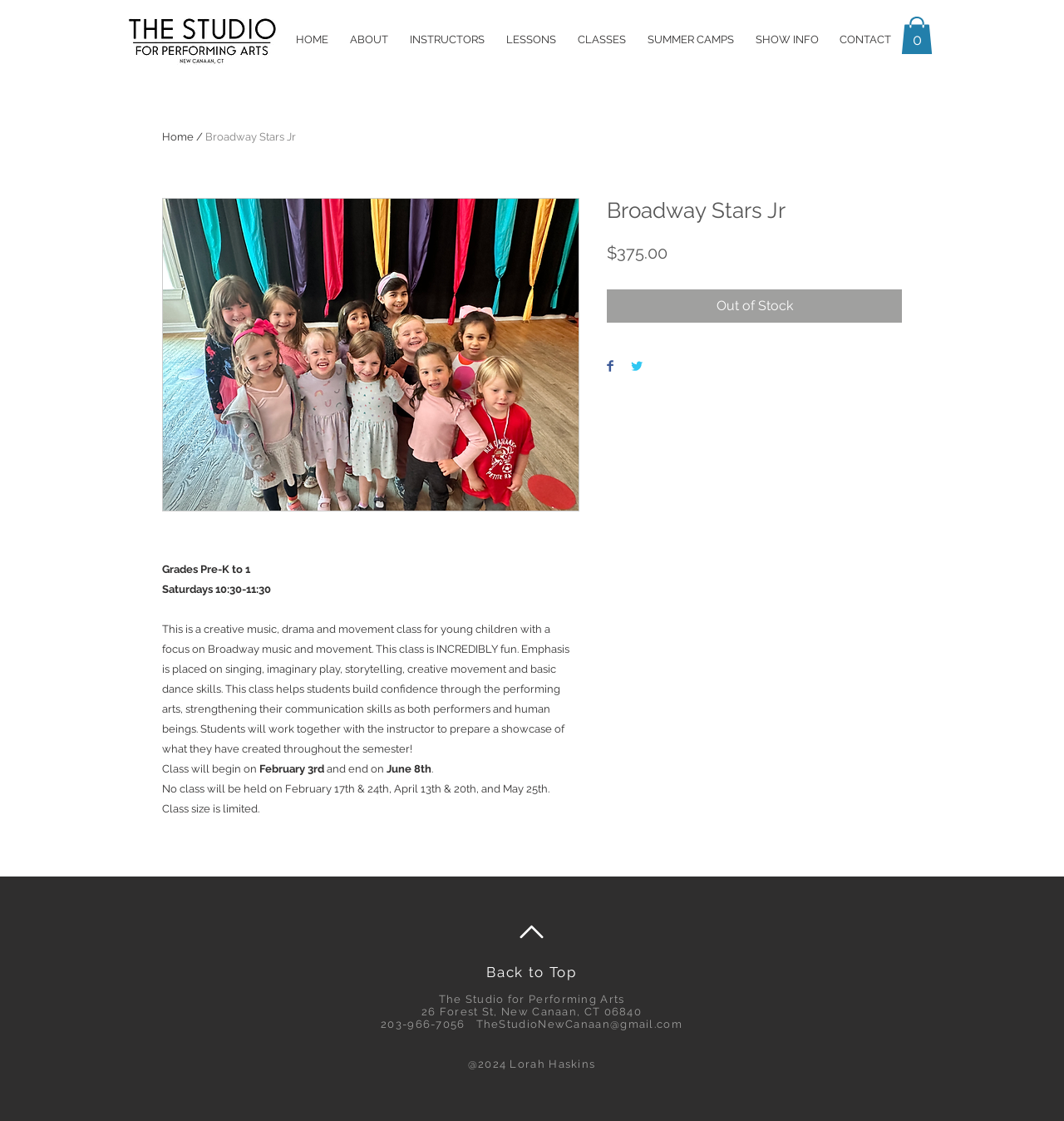What is the schedule for the Broadway Stars Jr class?
Using the visual information, answer the question in a single word or phrase.

Saturdays 10:30-11:30